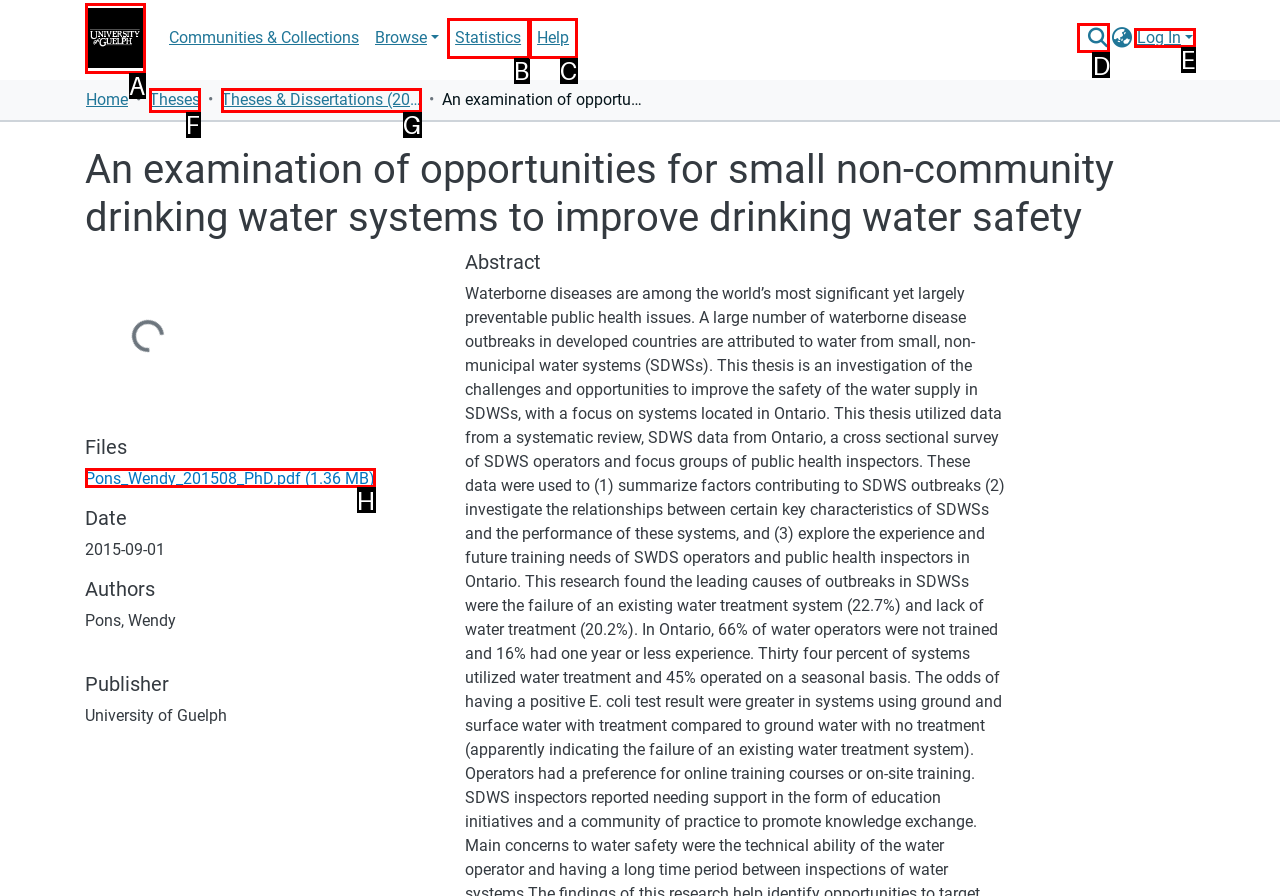Select the letter of the UI element you need to click on to fulfill this task: Search for something. Write down the letter only.

D